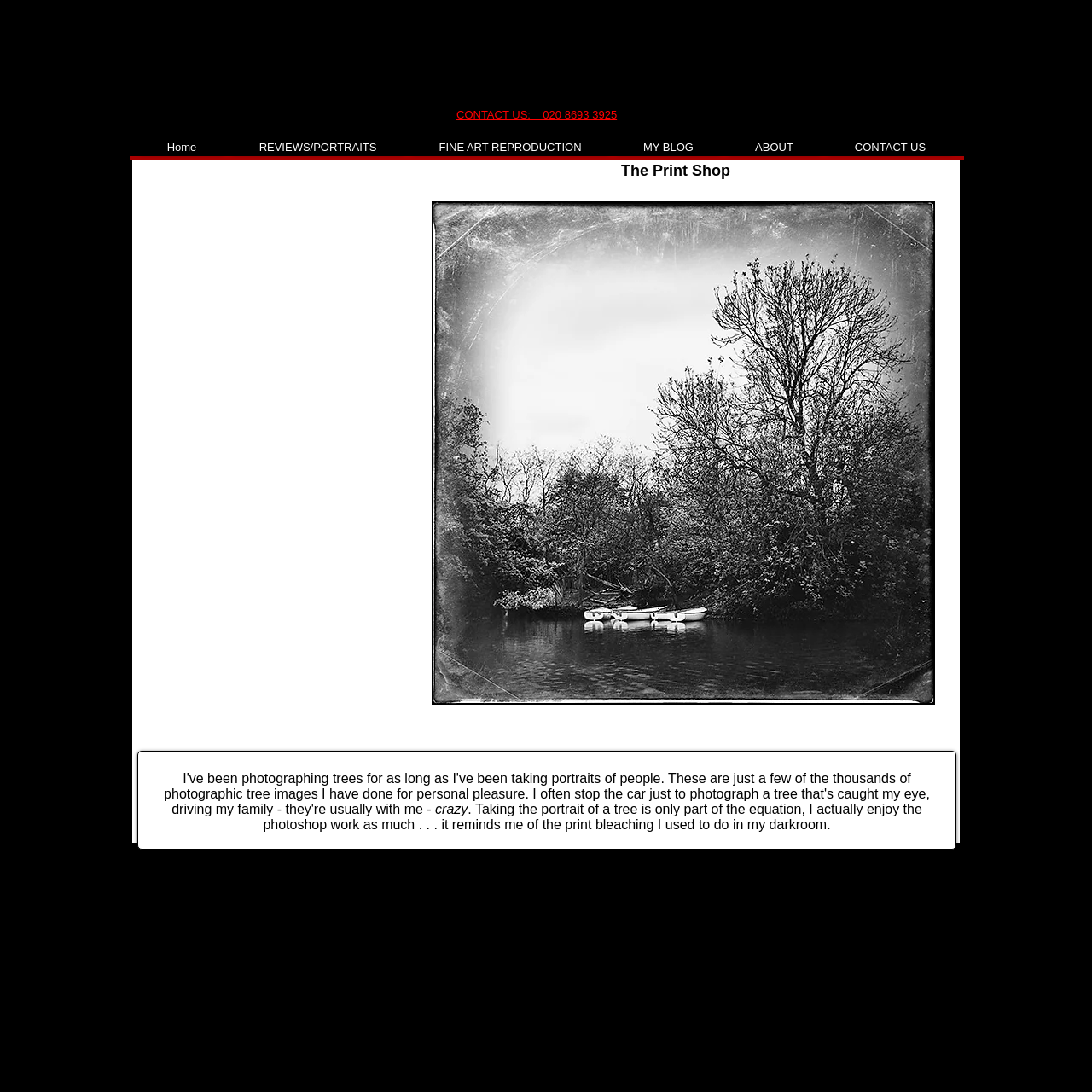Please provide the bounding box coordinate of the region that matches the element description: MY BLOG. Coordinates should be in the format (top-left x, top-left y, bottom-right x, bottom-right y) and all values should be between 0 and 1.

[0.565, 0.13, 0.659, 0.141]